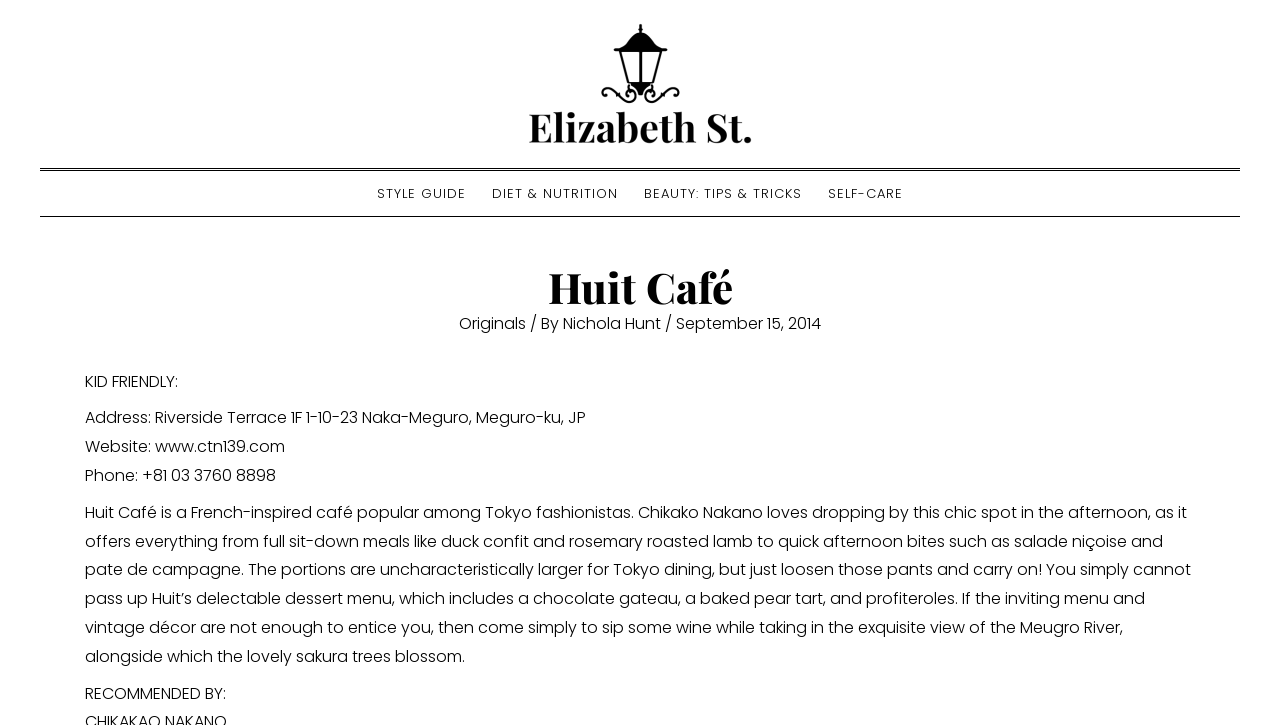Describe every aspect of the webpage in a detailed manner.

The webpage is about Huit Café, a French-inspired café in Tokyo. At the top, there is a navigation menu with four links: "STYLE GUIDE", "DIET & NUTRITION", "BEAUTY: TIPS & TRICKS", and "SELF-CARE". Below the navigation menu, there is a header section with a heading "Huit Café" and three links: "Originals", "Nichola Hunt", and a date "September 15, 2014".

On the left side of the page, there is an image with a link to "Elizabeth Street". Above the image, there is a link to "Elizabeth Street" as well. On the right side of the page, there is a section with several paragraphs of text. The first paragraph describes Huit Café, mentioning its French-inspired cuisine, large portions, and delicious dessert menu. The text also mentions the café's vintage décor and exquisite view of the Meugro River.

Below the descriptive text, there are several lines of information, including "KID FRIENDLY:", the café's address, website, and phone number. At the bottom of the page, there is a line of text "RECOMMENDED BY:". Overall, the webpage provides information about Huit Café, including its menu, atmosphere, and location.